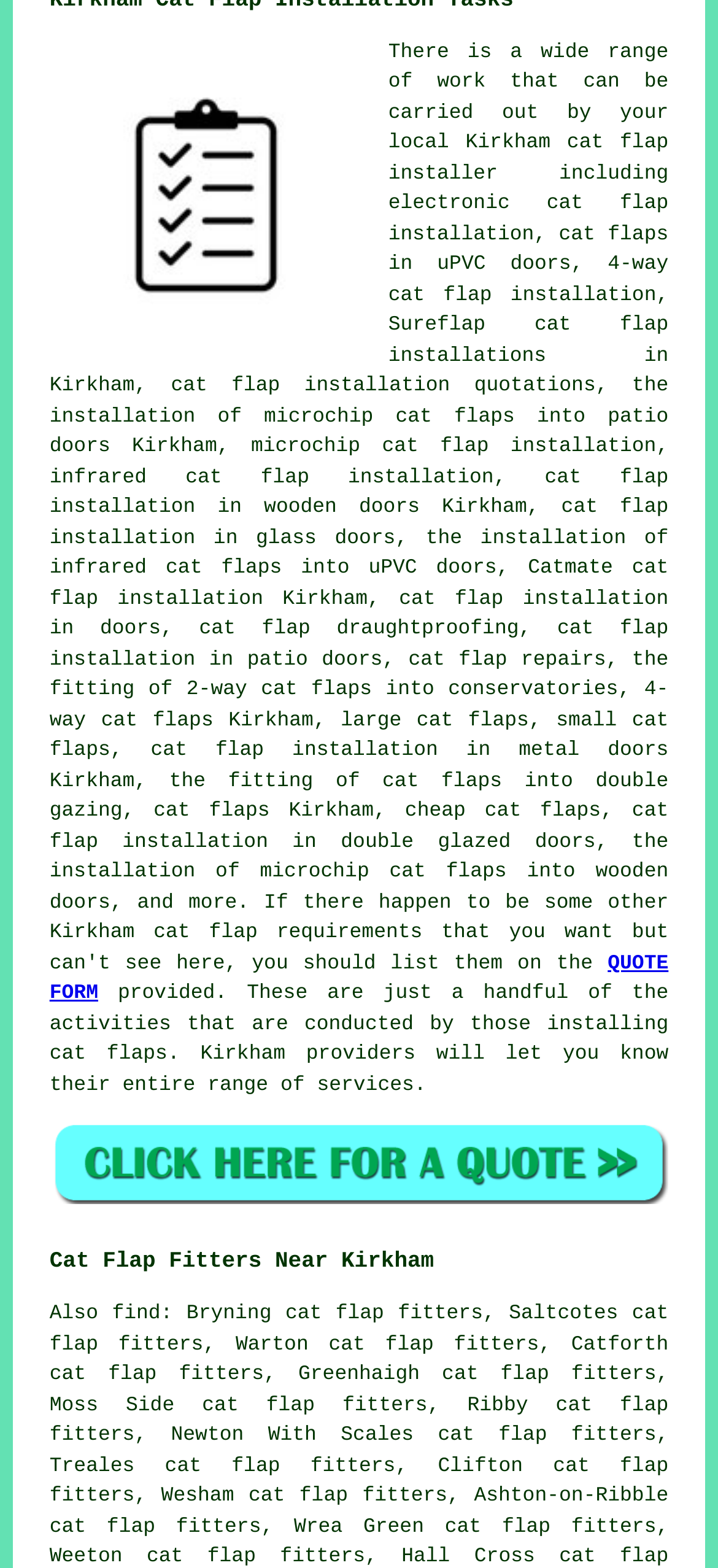Please reply with a single word or brief phrase to the question: 
What is the main topic of this webpage?

Cat flap installation